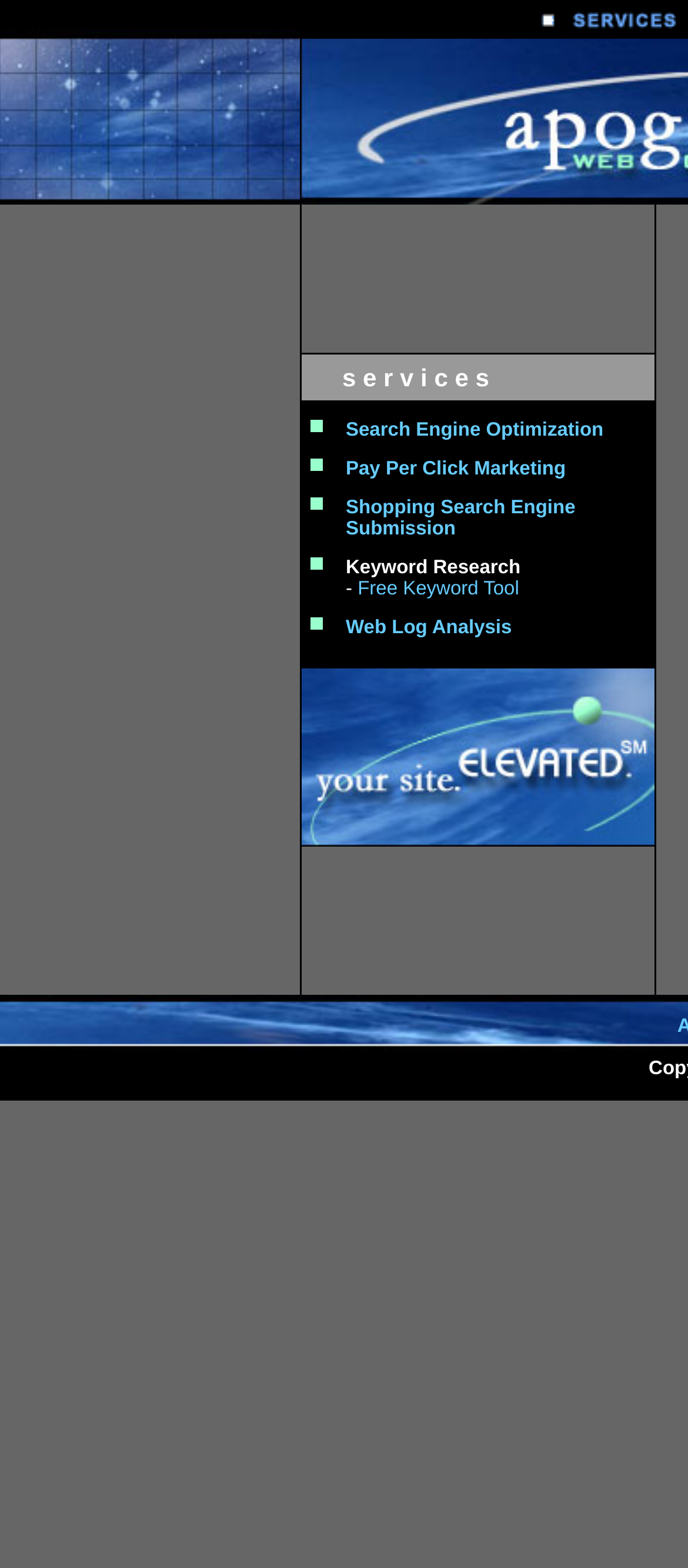Are all services links?
Using the image provided, answer with just one word or phrase.

No